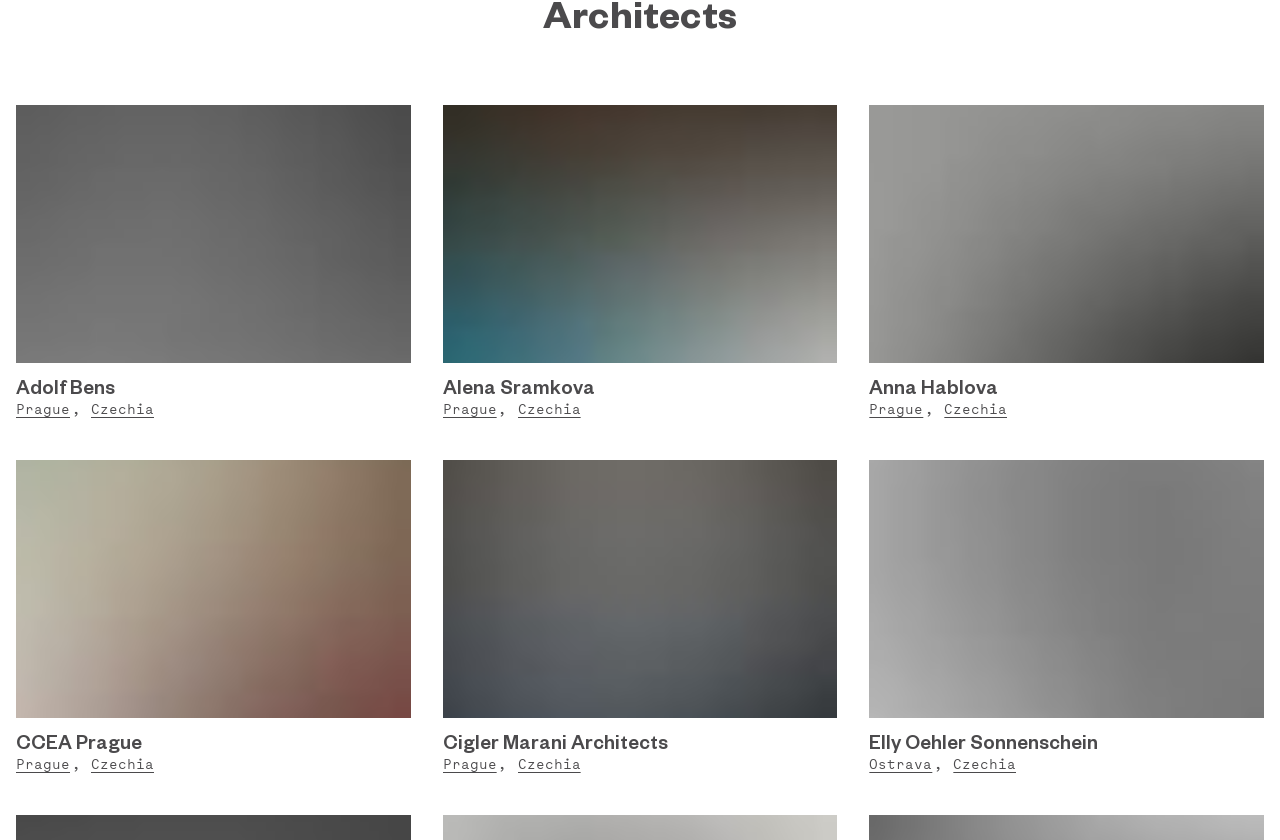Bounding box coordinates are to be given in the format (top-left x, top-left y, bottom-right x, bottom-right y). All values must be floating point numbers between 0 and 1. Provide the bounding box coordinate for the UI element described as: Anna Hablova

[0.679, 0.445, 0.983, 0.476]